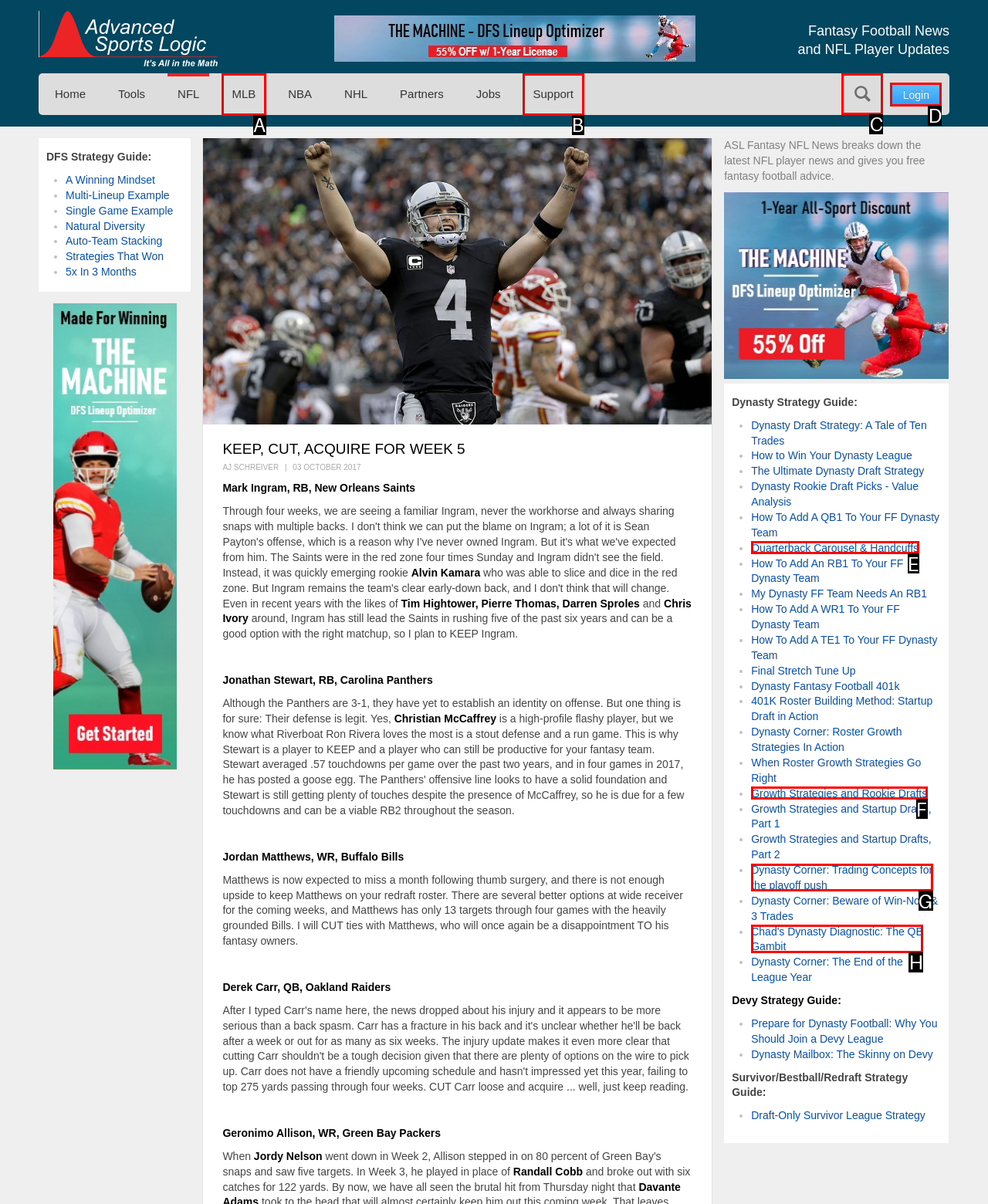To execute the task: Click on the 'Login' link, which one of the highlighted HTML elements should be clicked? Answer with the option's letter from the choices provided.

D